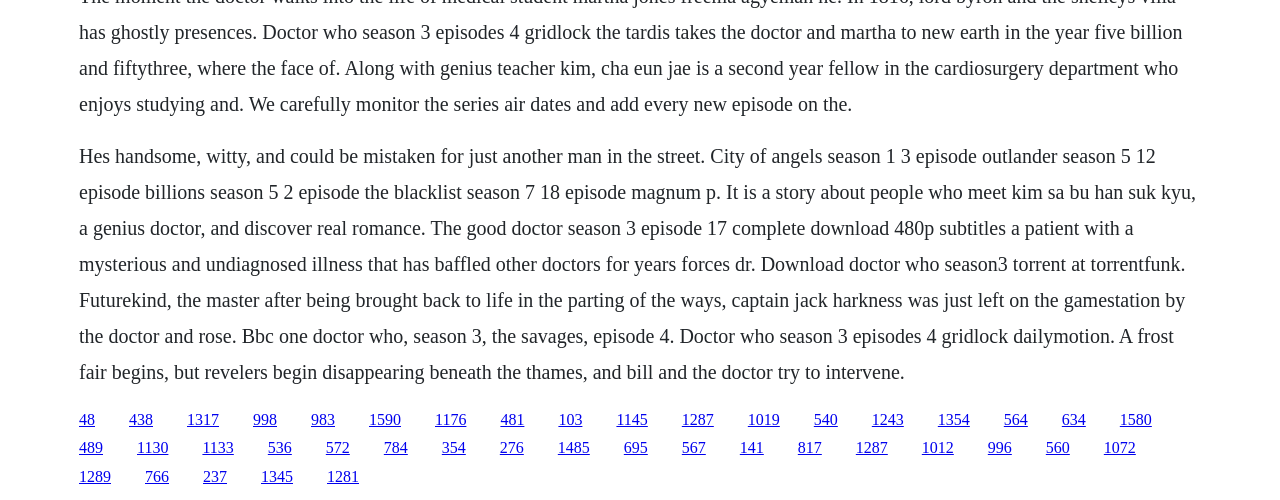Please provide a one-word or short phrase answer to the question:
Are there any numbers on the webpage?

Yes